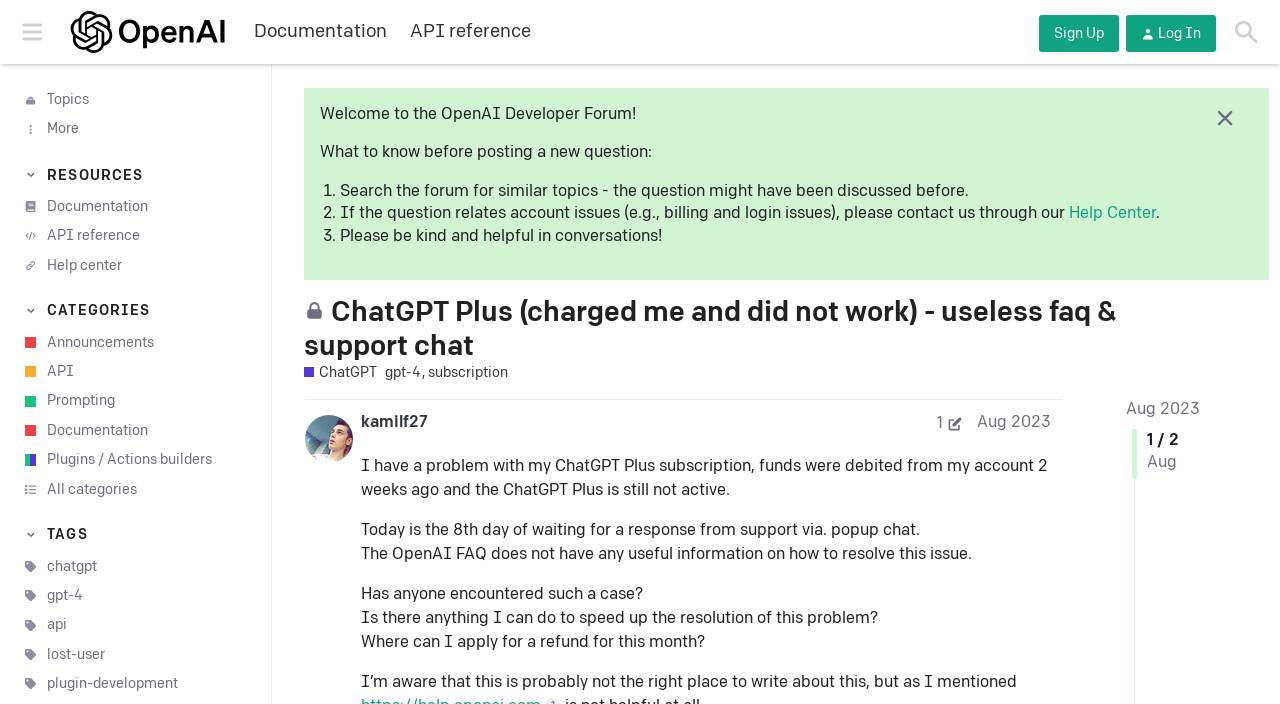Determine the bounding box coordinates for the HTML element mentioned in the following description: "Plugins / Actions builders". The coordinates should be a list of four floats ranging from 0 to 1, represented as [left, top, right, bottom].

[0.0, 0.633, 0.212, 0.674]